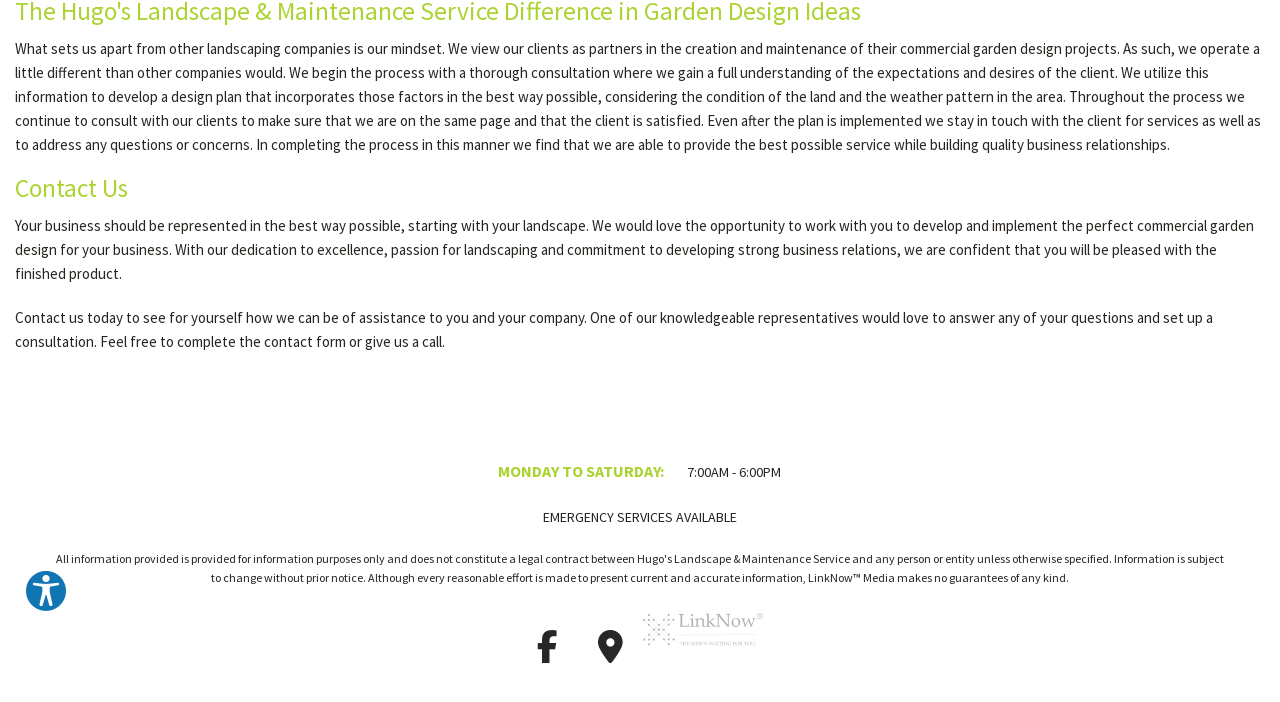Locate the bounding box coordinates of the UI element described by: "Connnect with Google Plus". The bounding box coordinates should consist of four float numbers between 0 and 1, i.e., [left, top, right, bottom].

[0.404, 0.916, 0.451, 0.944]